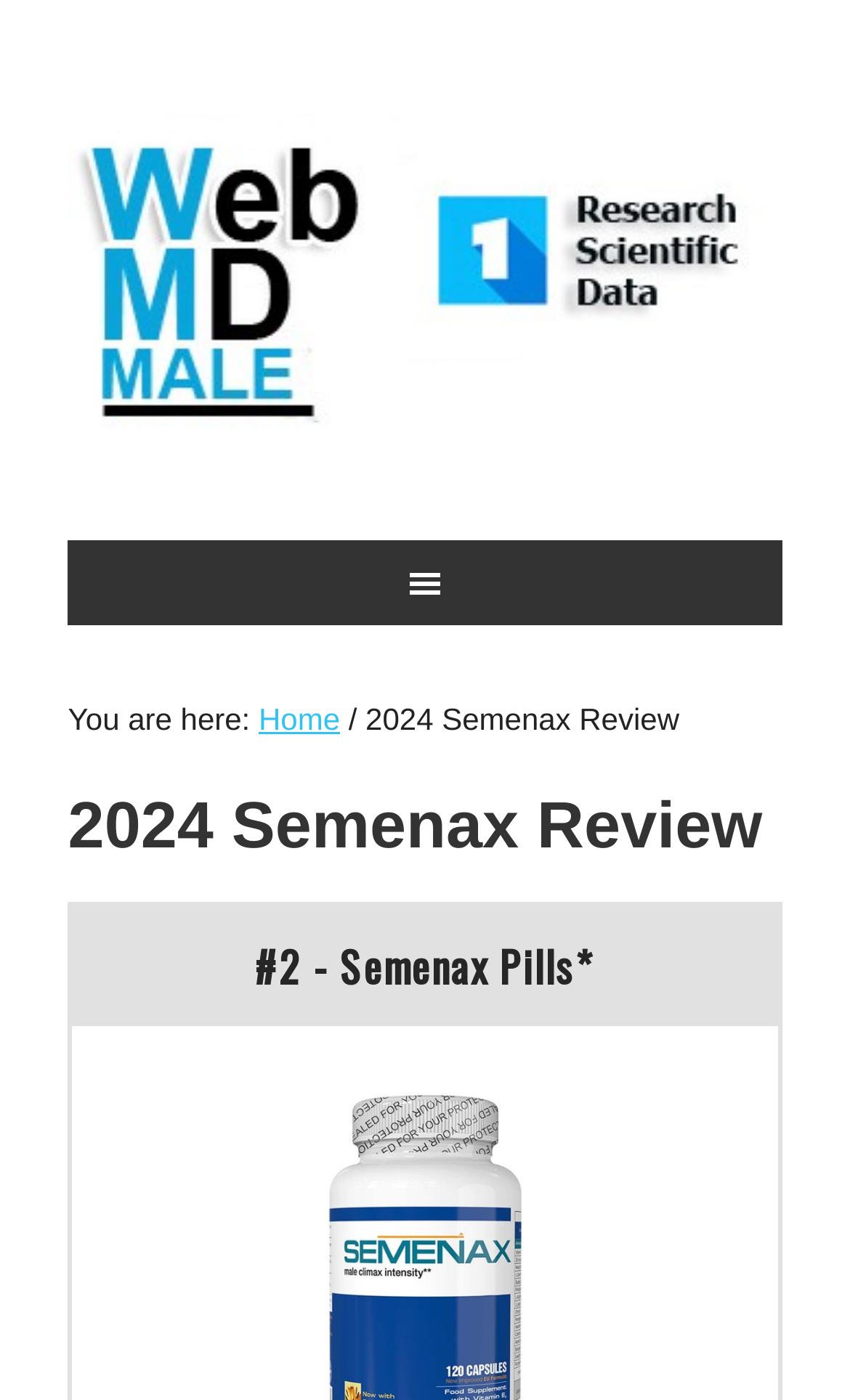Determine the main text heading of the webpage and provide its content.

2024 Semenax Review